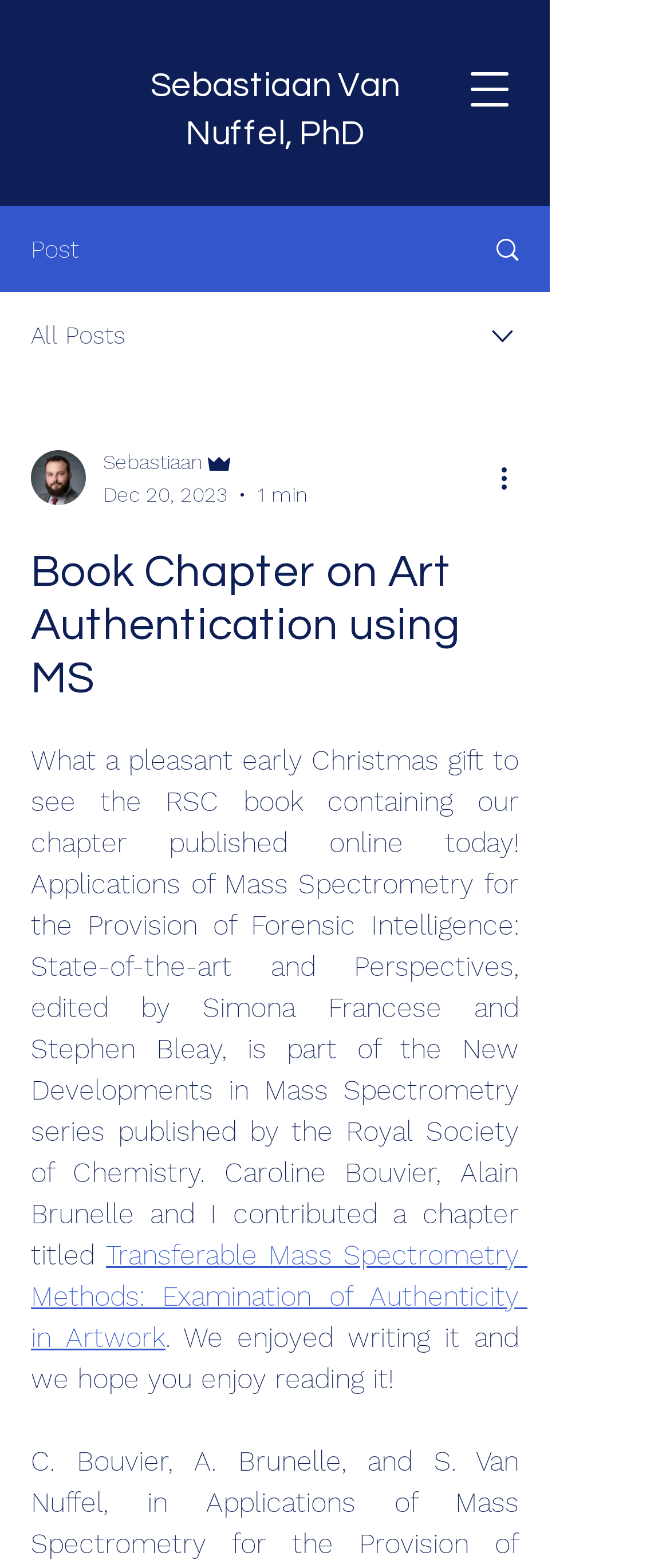Find and provide the bounding box coordinates for the UI element described with: "COVID-19".

None